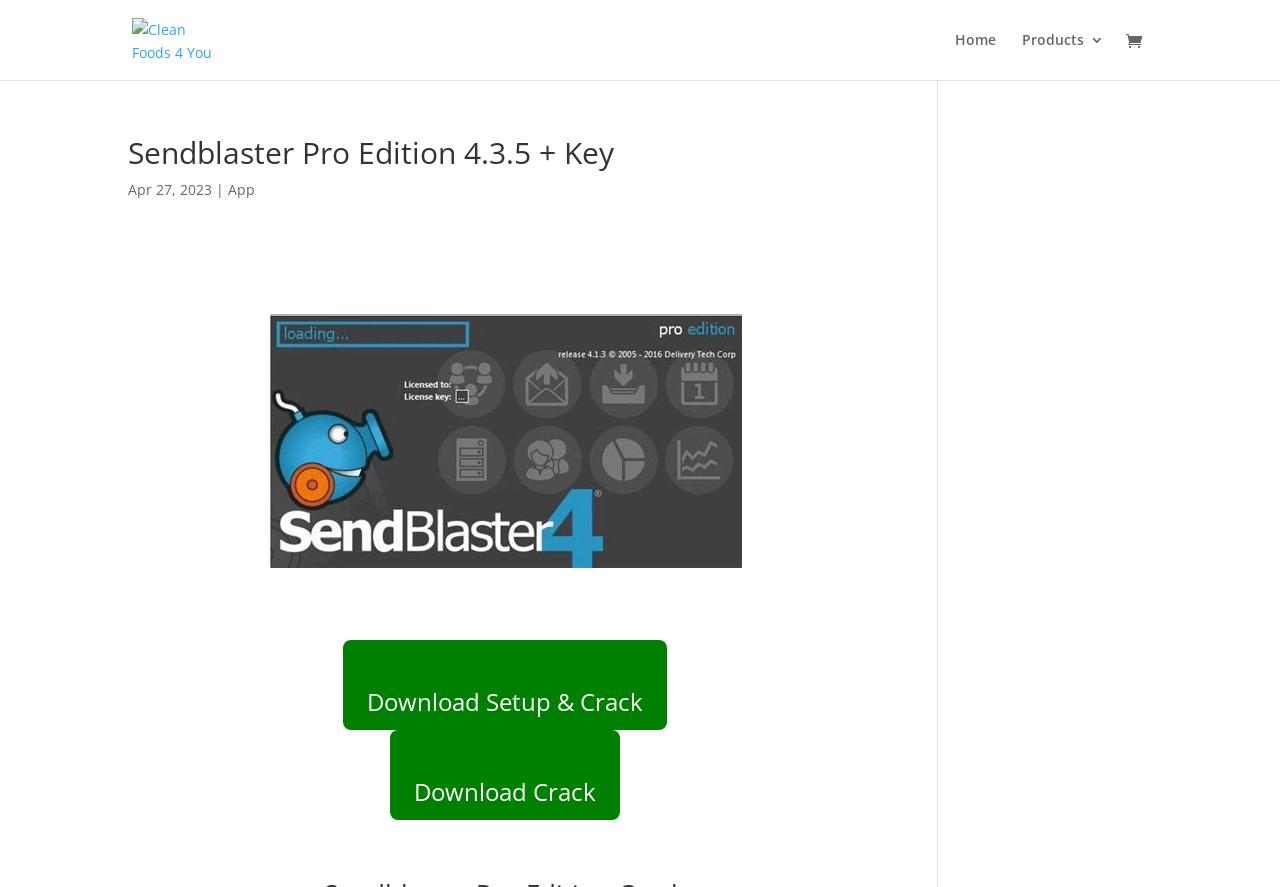Locate the bounding box coordinates of the UI element described by: "Download Crack". Provide the coordinates as four float numbers between 0 and 1, formatted as [left, top, right, bottom].

[0.305, 0.823, 0.484, 0.924]